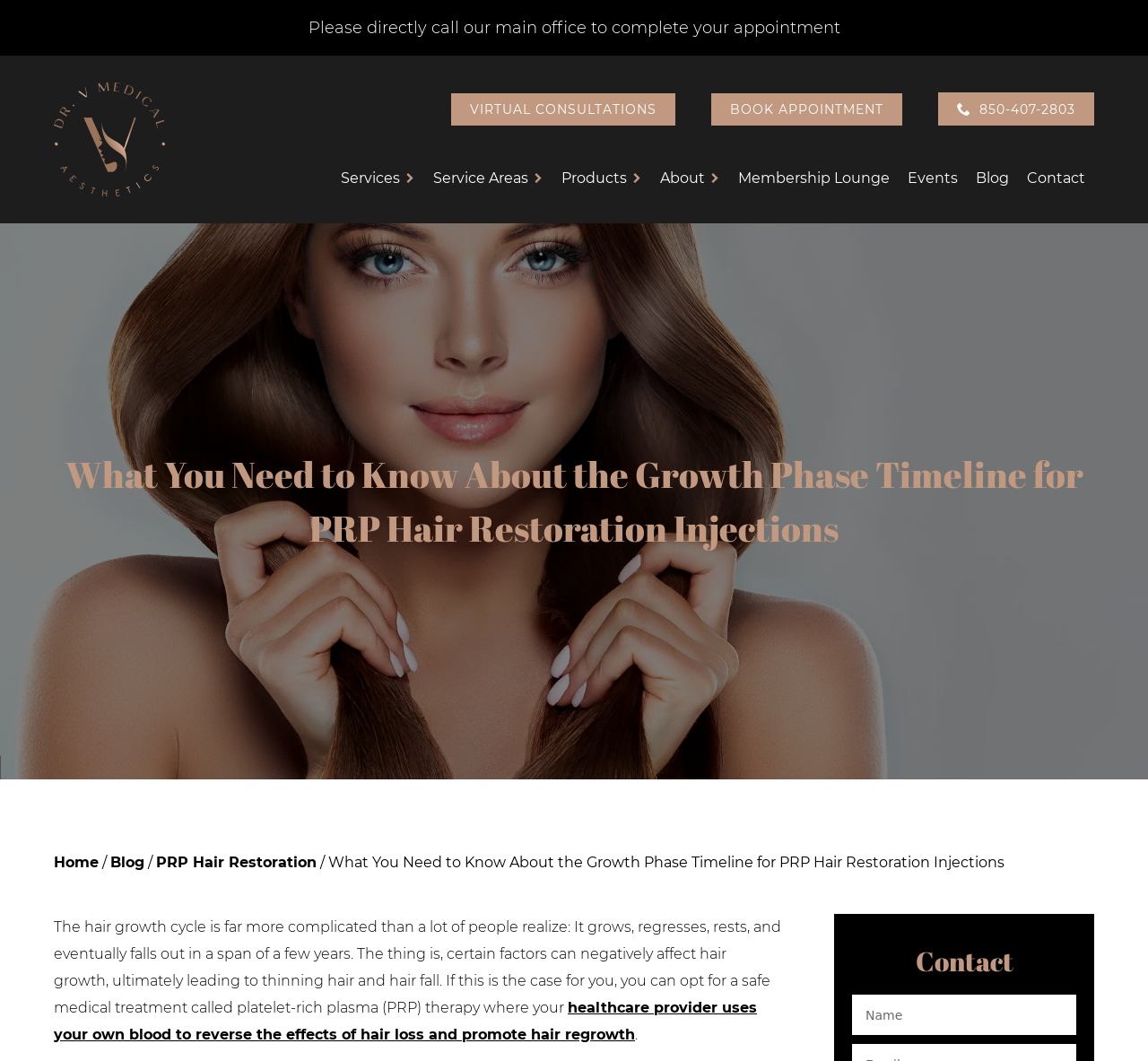Give a one-word or one-phrase response to the question:
What is the phone number to book an appointment?

850-407-2803